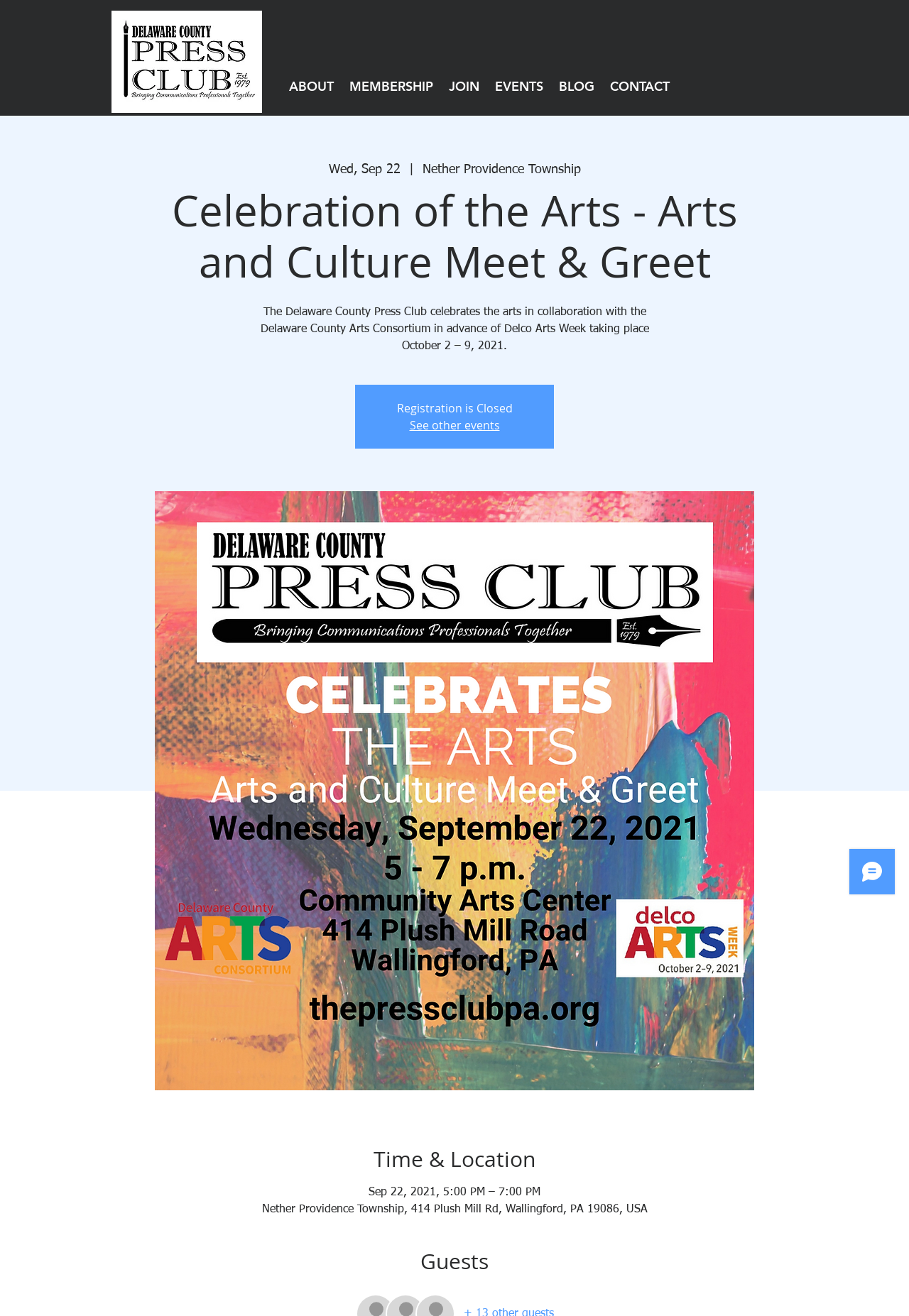Identify the bounding box for the described UI element. Provide the coordinates in (top-left x, top-left y, bottom-right x, bottom-right y) format with values ranging from 0 to 1: See other events

[0.45, 0.317, 0.55, 0.329]